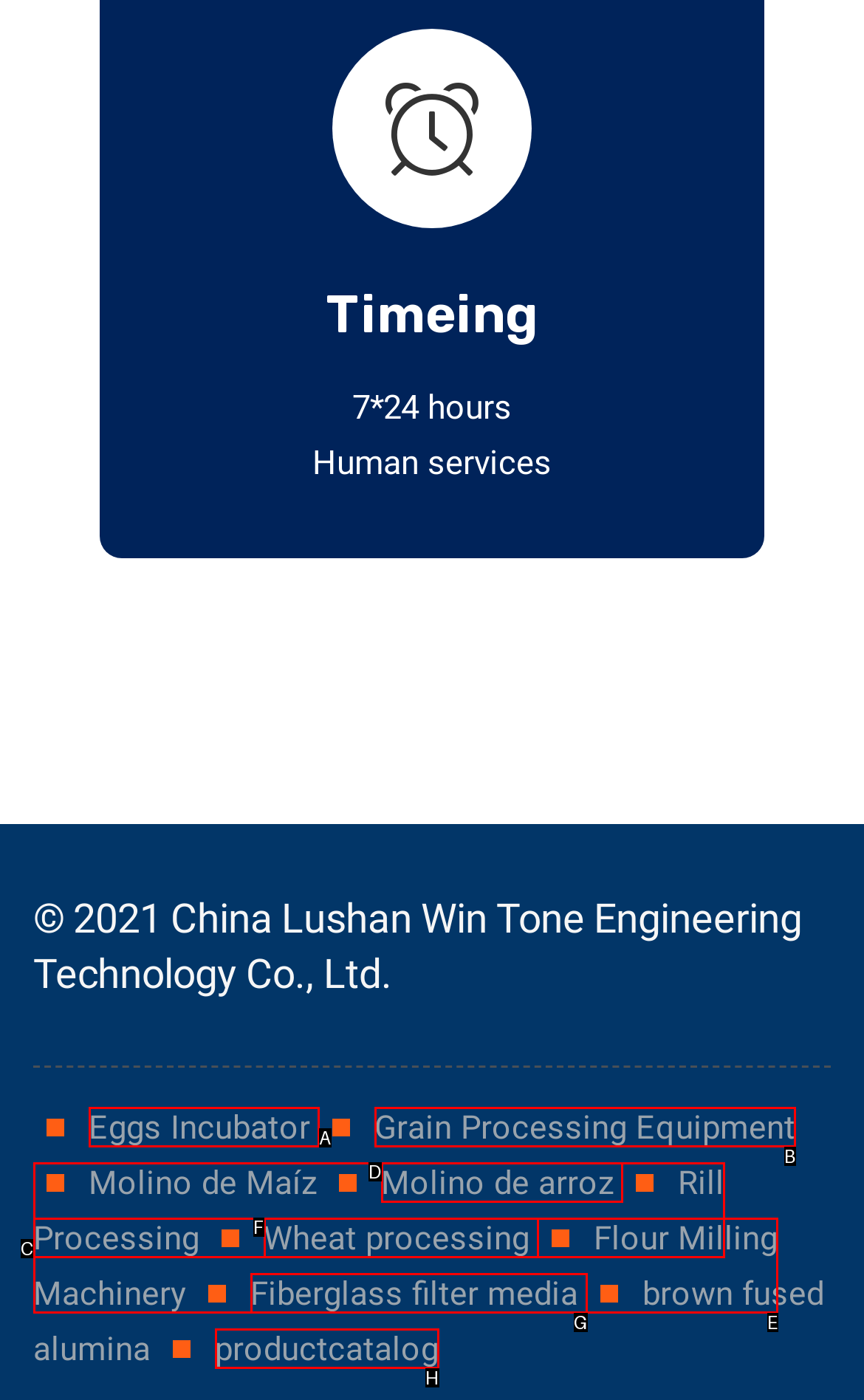Find the UI element described as: productcatalog
Reply with the letter of the appropriate option.

H